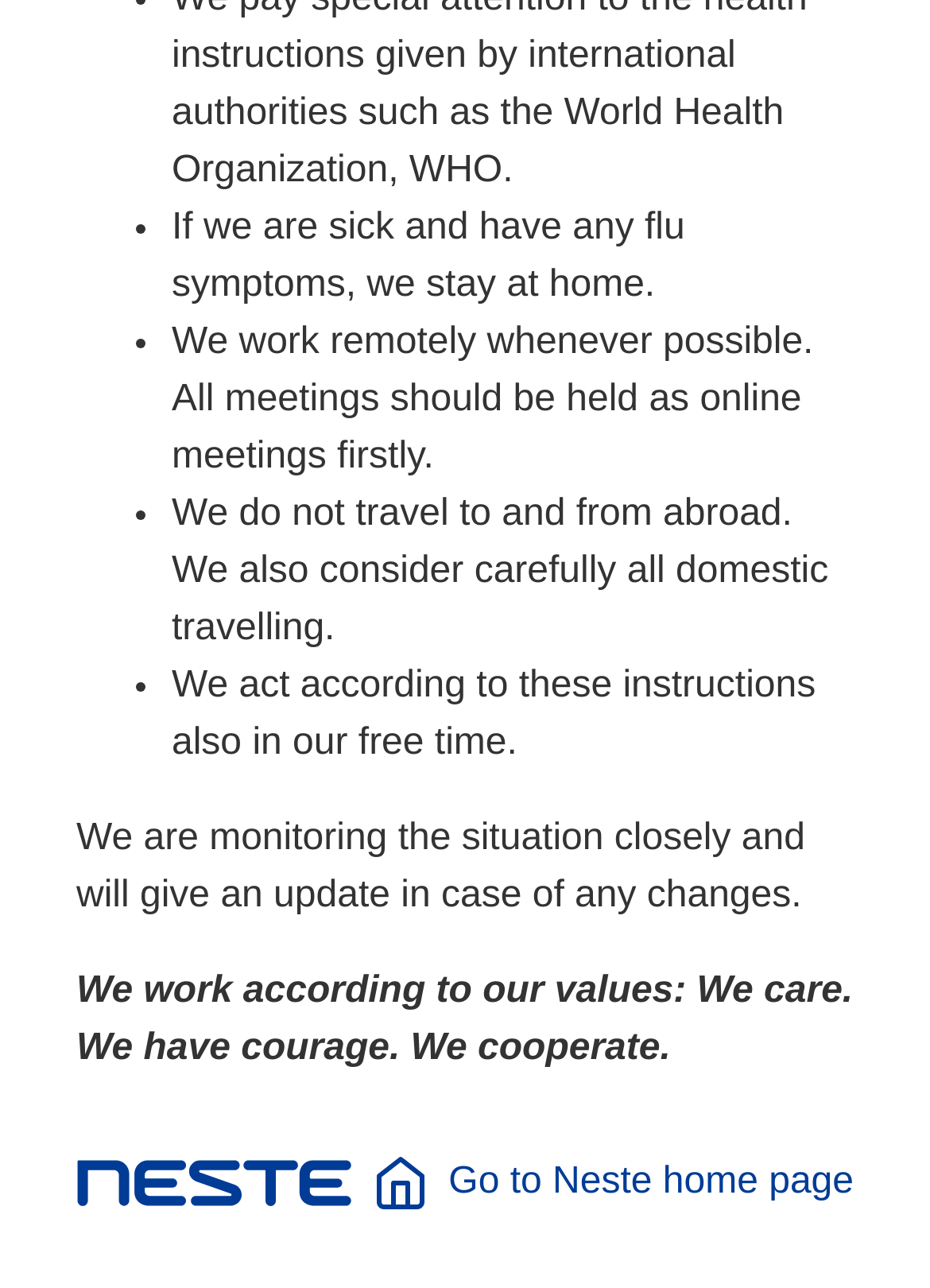Using the given description, provide the bounding box coordinates formatted as (top-left x, top-left y, bottom-right x, bottom-right y), with all values being floating point numbers between 0 and 1. Description: Go to Neste home page

[0.4, 0.896, 0.918, 0.941]